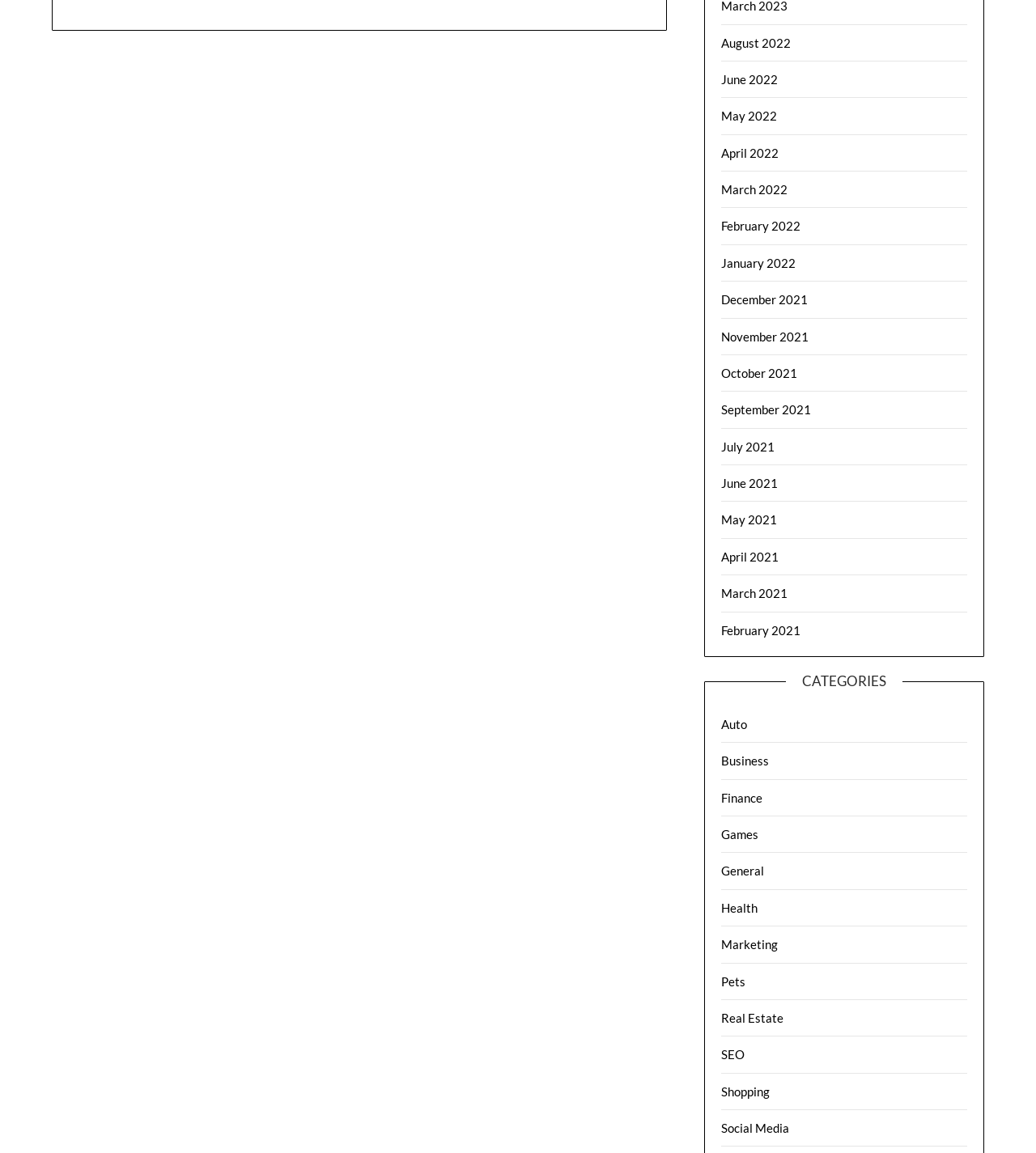Based on the image, provide a detailed response to the question:
How many months are listed on the webpage?

I counted the number of links with month and year labels on the webpage. There are 18 months listed, ranging from July 2021 to August 2022.